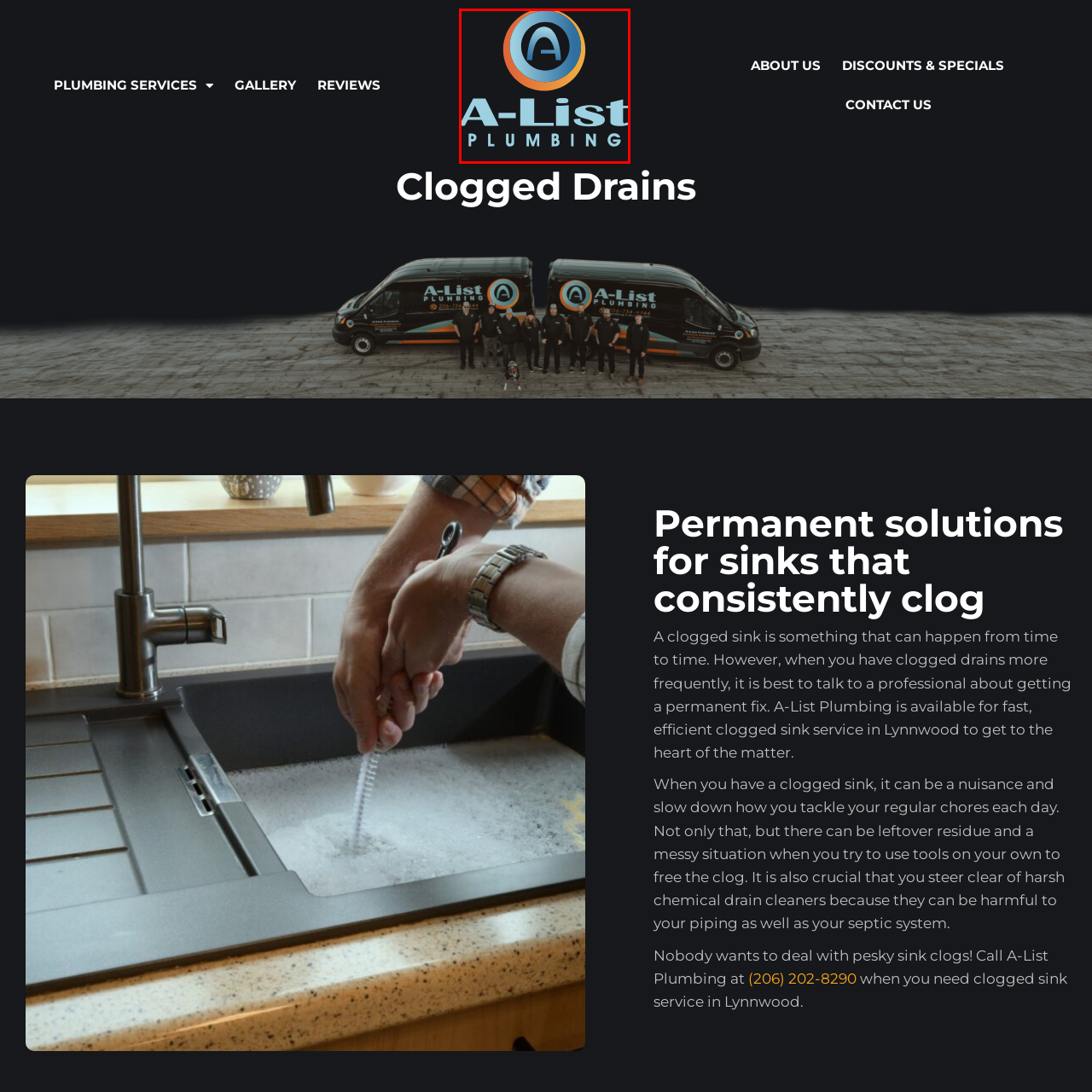Generate an elaborate caption for the image highlighted within the red boundary.

The image features the logo of A-List Plumbing, prominently displaying the brand name in an elegant, modern typeface. The logo is characterized by its blue and orange color scheme, with a stylized letter "A" encircled by a gradient ring, symbolizing professionalism and reliability in plumbing services. This logo represents the company's commitment to providing quality plumbing solutions, including their specialized services in dealing with clogged drains. The background is a solid dark color, enhancing the logo's visibility and impact.